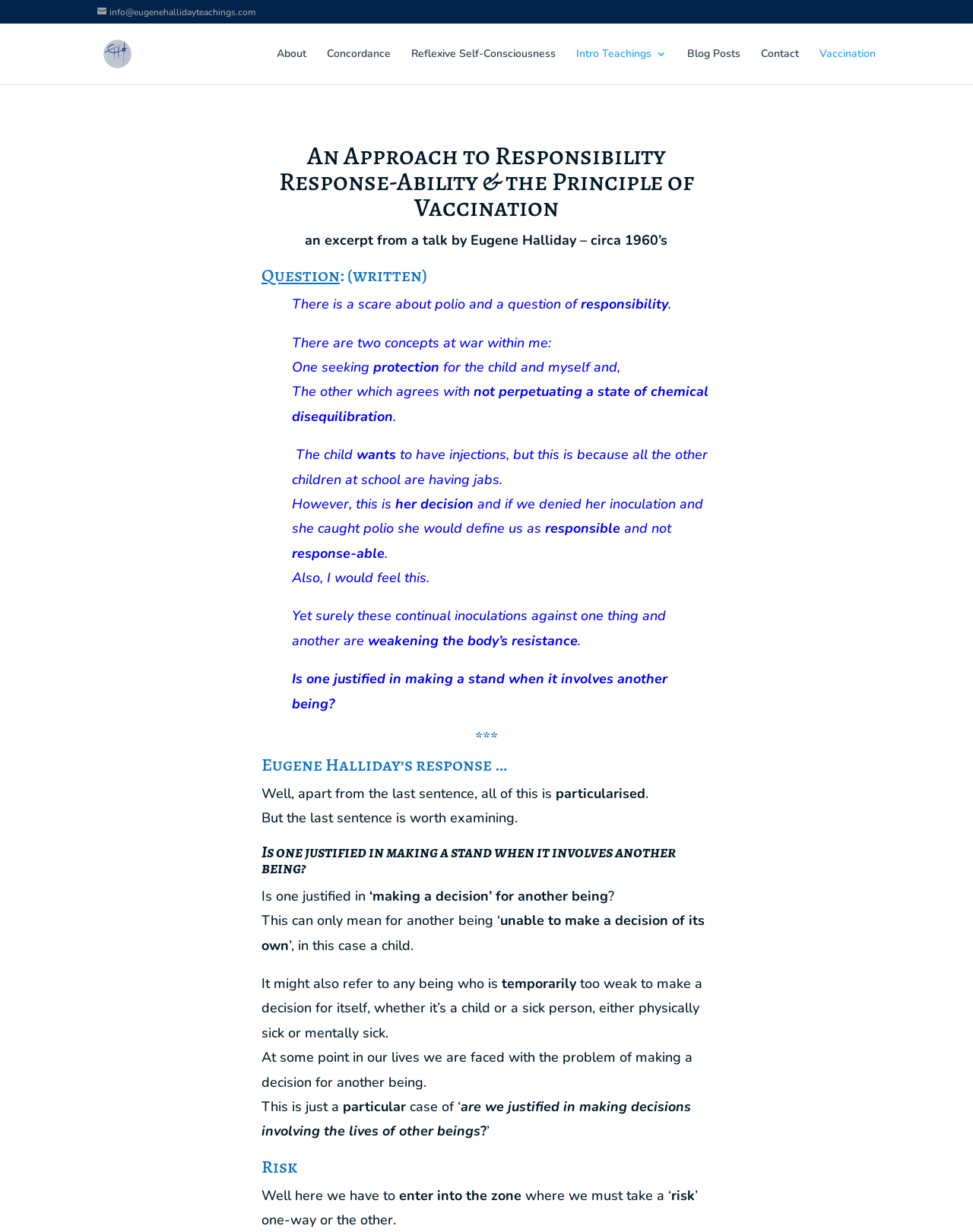Pinpoint the bounding box coordinates of the clickable area necessary to execute the following instruction: "Visit the 'Vaccination' page". The coordinates should be given as four float numbers between 0 and 1, namely [left, top, right, bottom].

[0.842, 0.039, 0.9, 0.068]